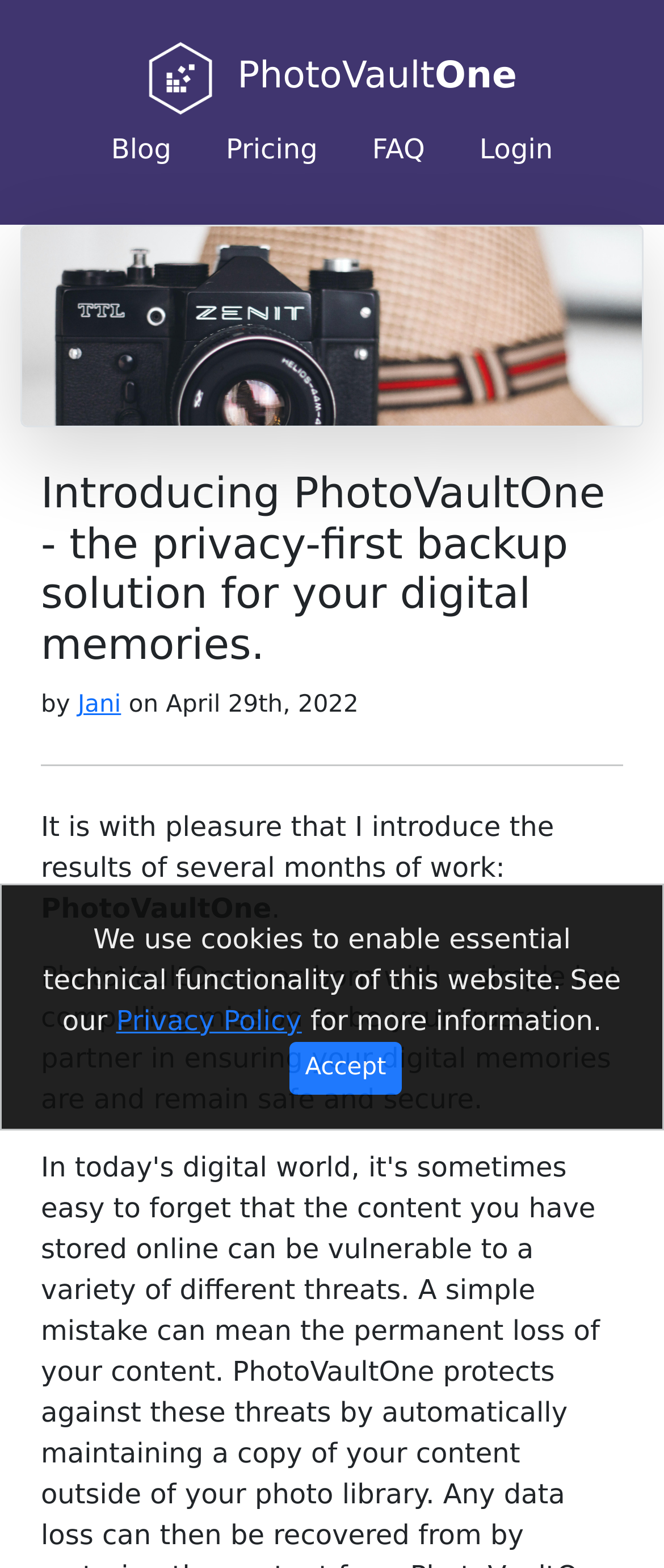Please answer the following question using a single word or phrase: 
What is the purpose of PhotoVaultOne?

To ensure digital memories are safe and secure